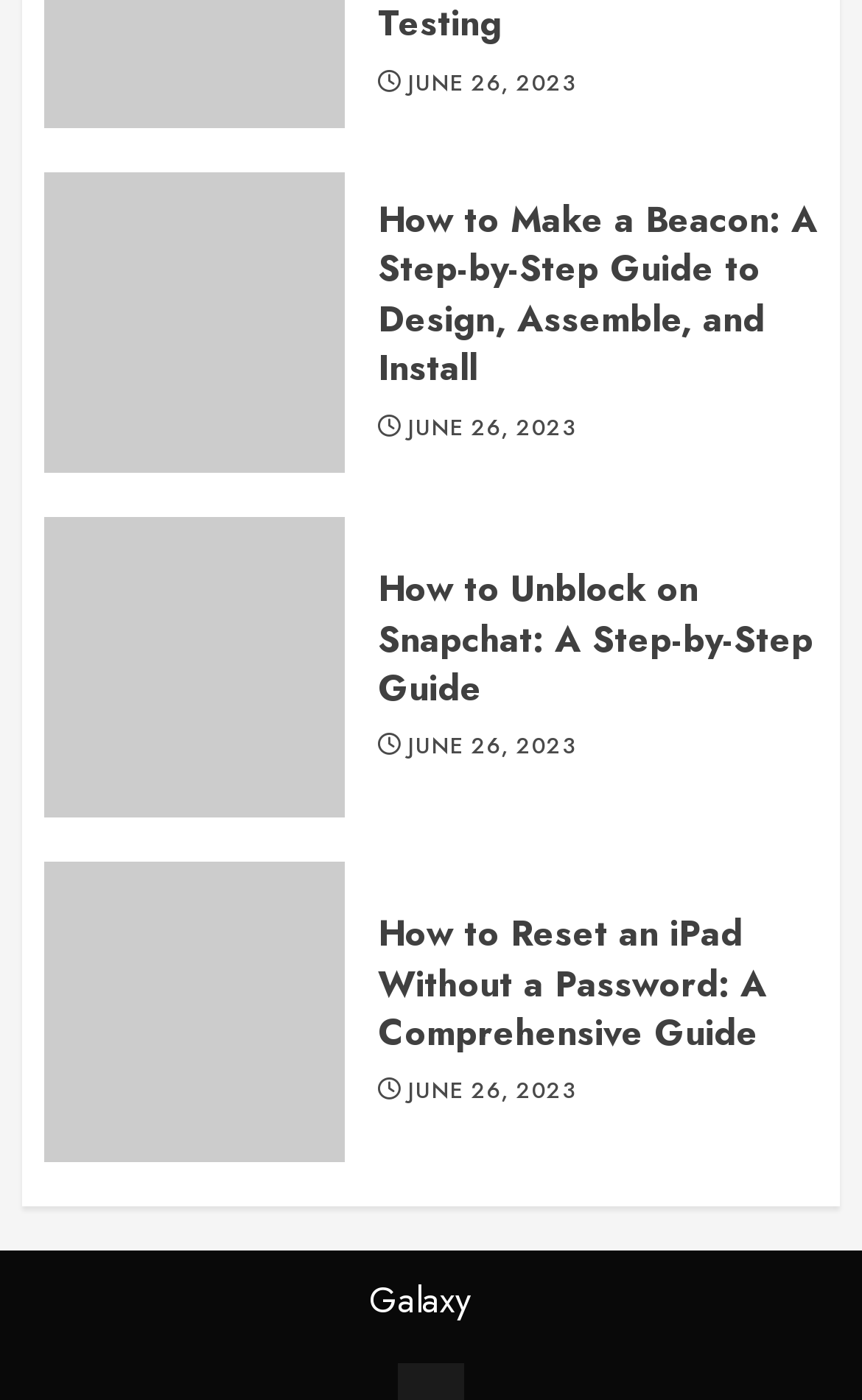Is the link 'Galaxy' located at the top or bottom of the webpage?
Provide a one-word or short-phrase answer based on the image.

Bottom